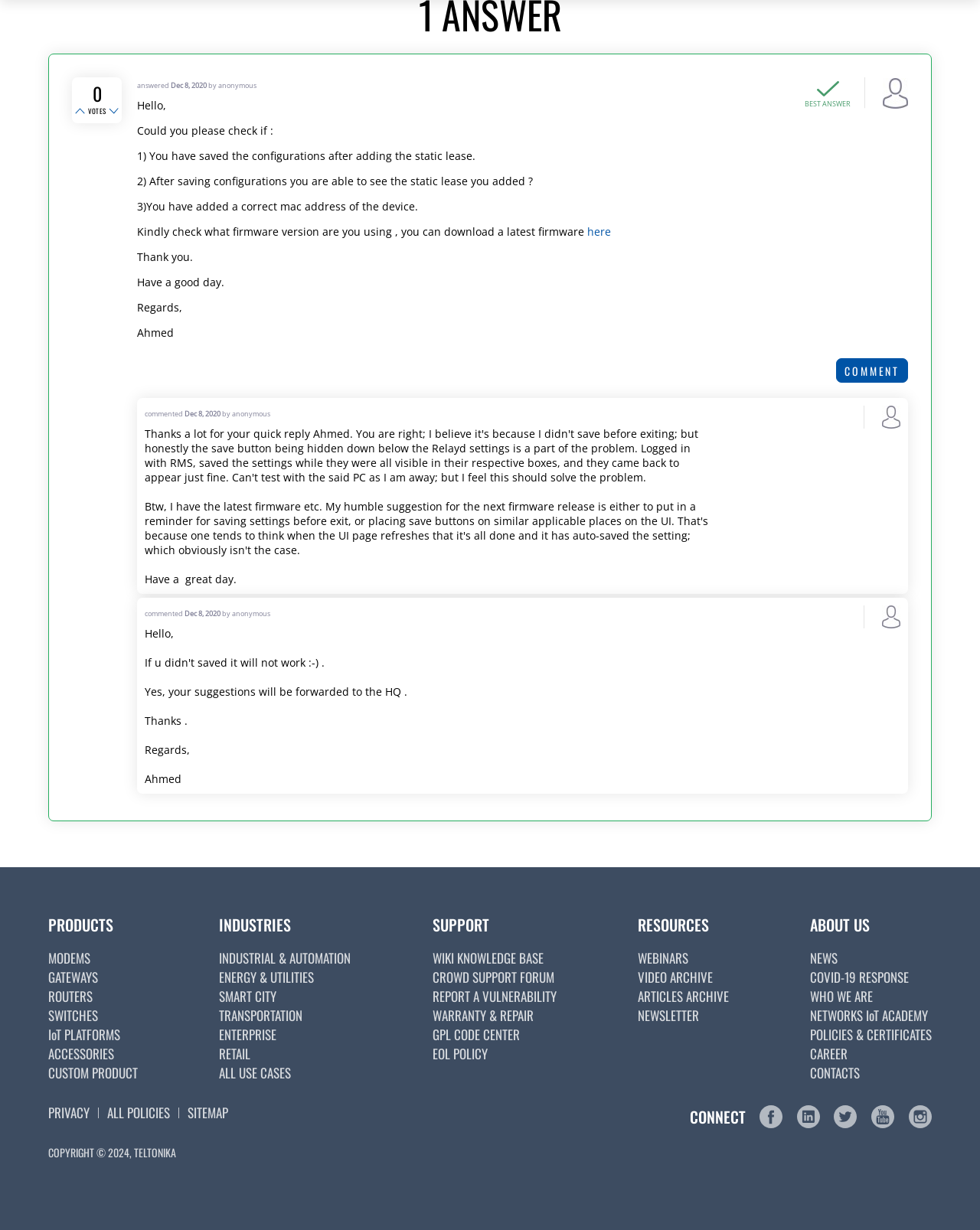What is the number of votes?
Examine the image and provide an in-depth answer to the question.

The webpage does not provide the exact number of votes. It only shows the 'VOTES' label, but the actual number is not displayed.